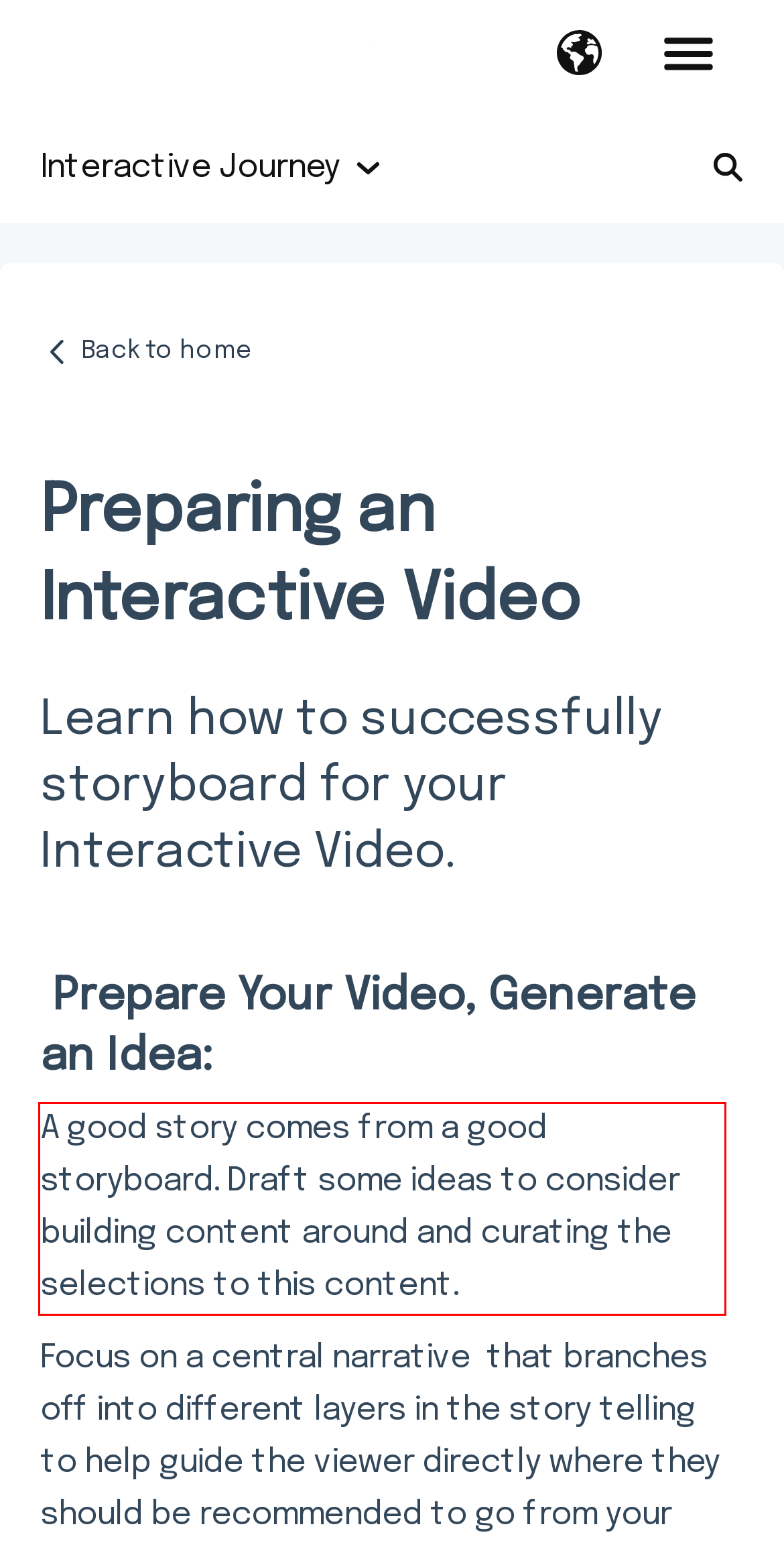Analyze the webpage screenshot and use OCR to recognize the text content in the red bounding box.

A good story comes from a good storyboard. Draft some ideas to consider building content around and curating the selections to this content.